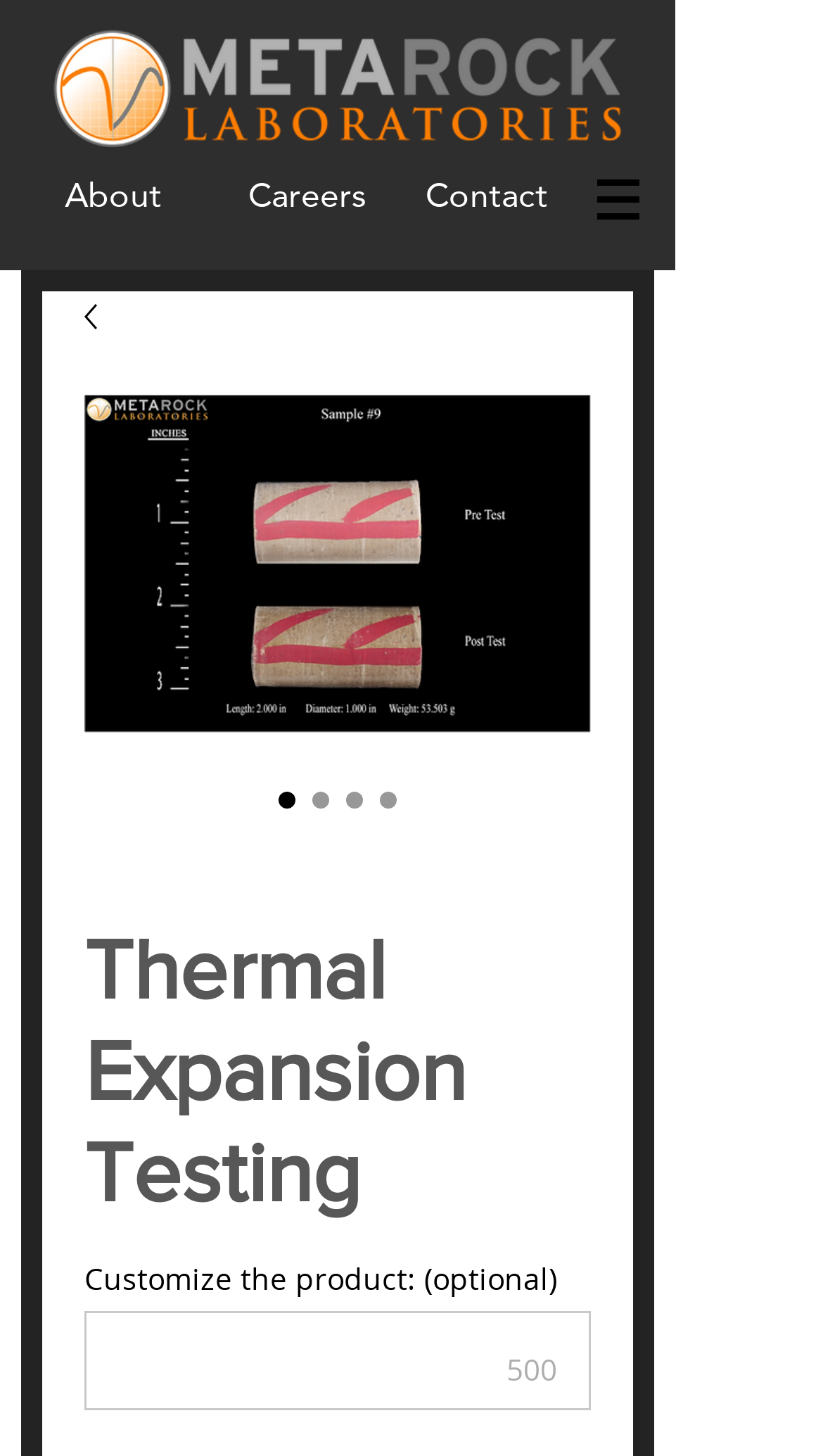Provide a comprehensive caption for the webpage.

The webpage is about Thermal Expansion Testing, specifically highlighting its usefulness in the Oil & Gas, Mining, Geotechnical & Civil Industry. 

At the top of the page, there is a navigation menu labeled "Site" with a button that has a popup menu. The button is accompanied by a small image. 

Below the navigation menu, there are four links: an empty link, "About", "Careers", and "Contact". The "Contact" link has a dropdown menu with an image, a link, and a heading that reads "Thermal Expansion Testing". 

The main content of the page is focused on Thermal Expansion Testing, with a large image and three radio buttons with the same label. There is also a heading that reads "Thermal Expansion Testing" and a static text that says "Customize the product: (optional)". 

At the bottom of the page, there is a textbox that is not required.